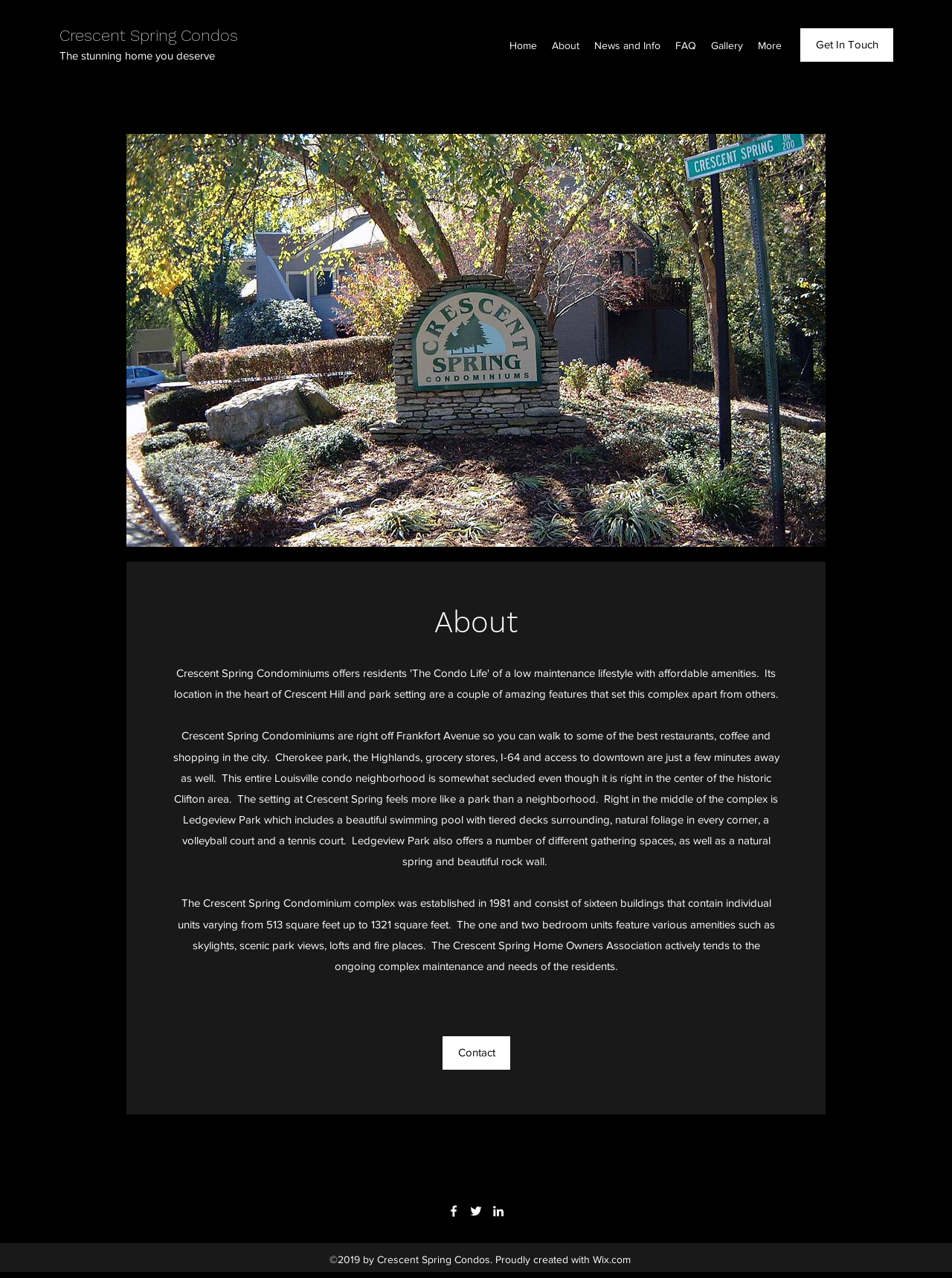Using the given element description, provide the bounding box coordinates (top-left x, top-left y, bottom-right x, bottom-right y) for the corresponding UI element in the screenshot: Get In Touch

[0.841, 0.022, 0.938, 0.048]